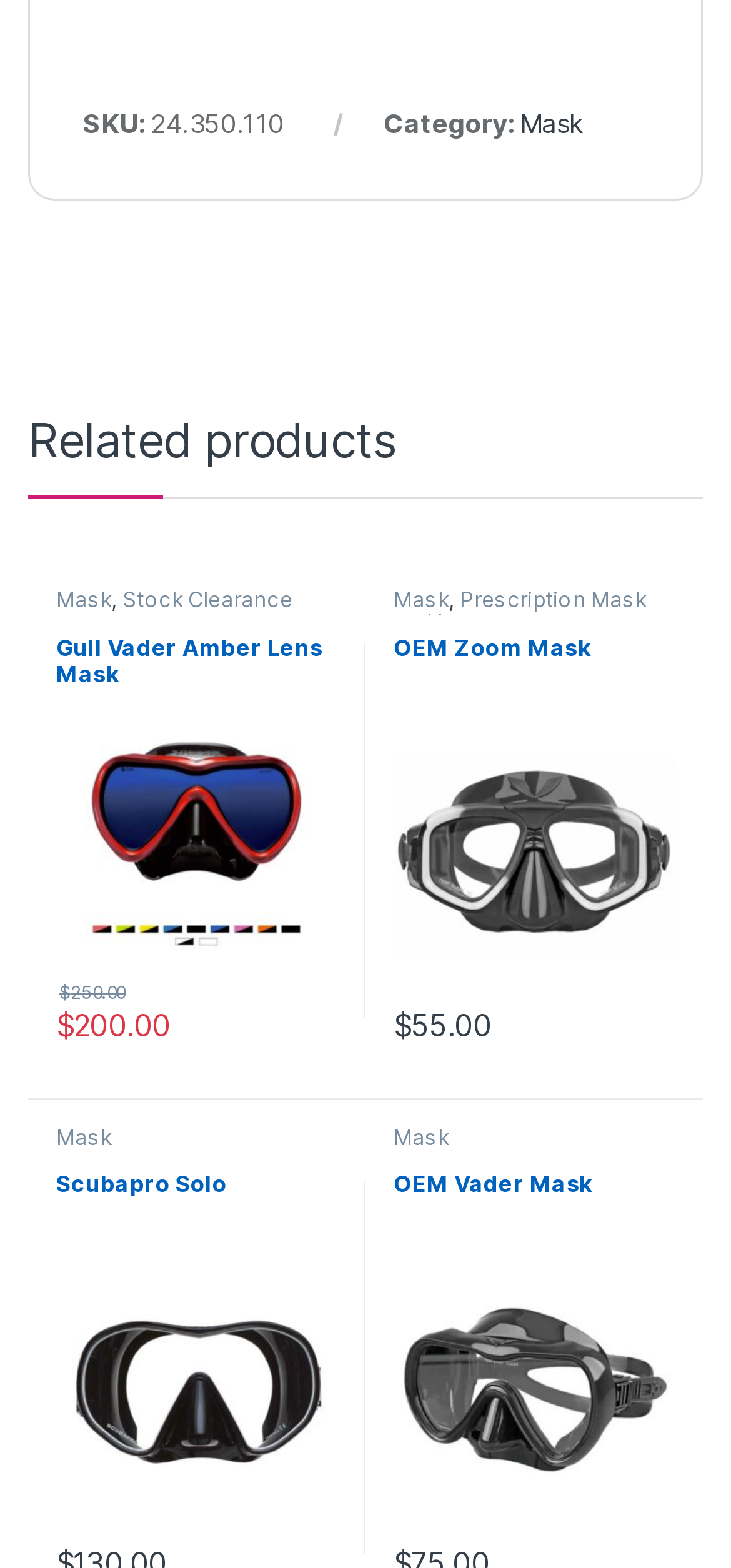Identify the bounding box coordinates of the region I need to click to complete this instruction: "Explore related product Scubapro Solo".

[0.077, 0.747, 0.462, 0.97]